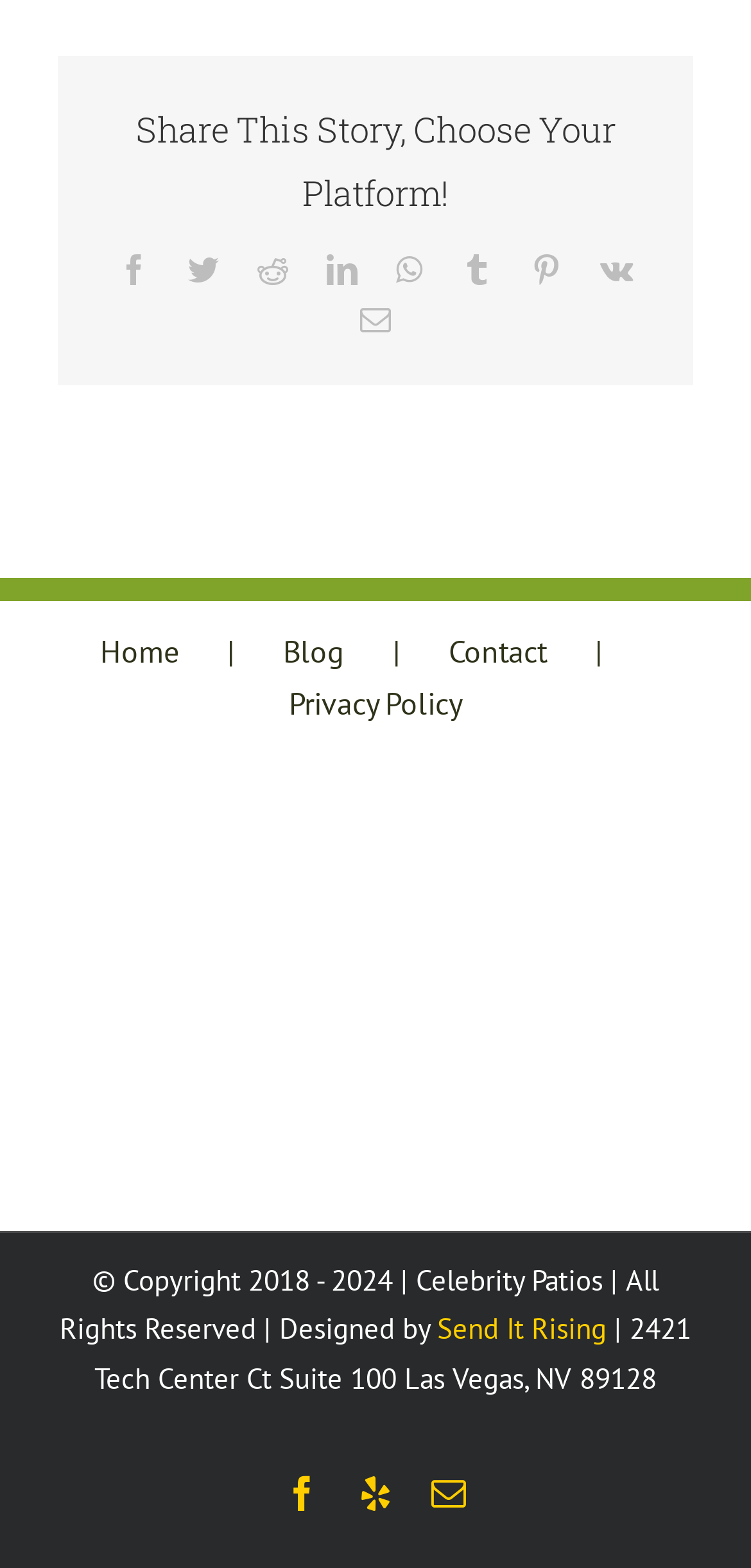Provide the bounding box coordinates of the HTML element described by the text: "Send It Rising".

[0.582, 0.836, 0.808, 0.859]